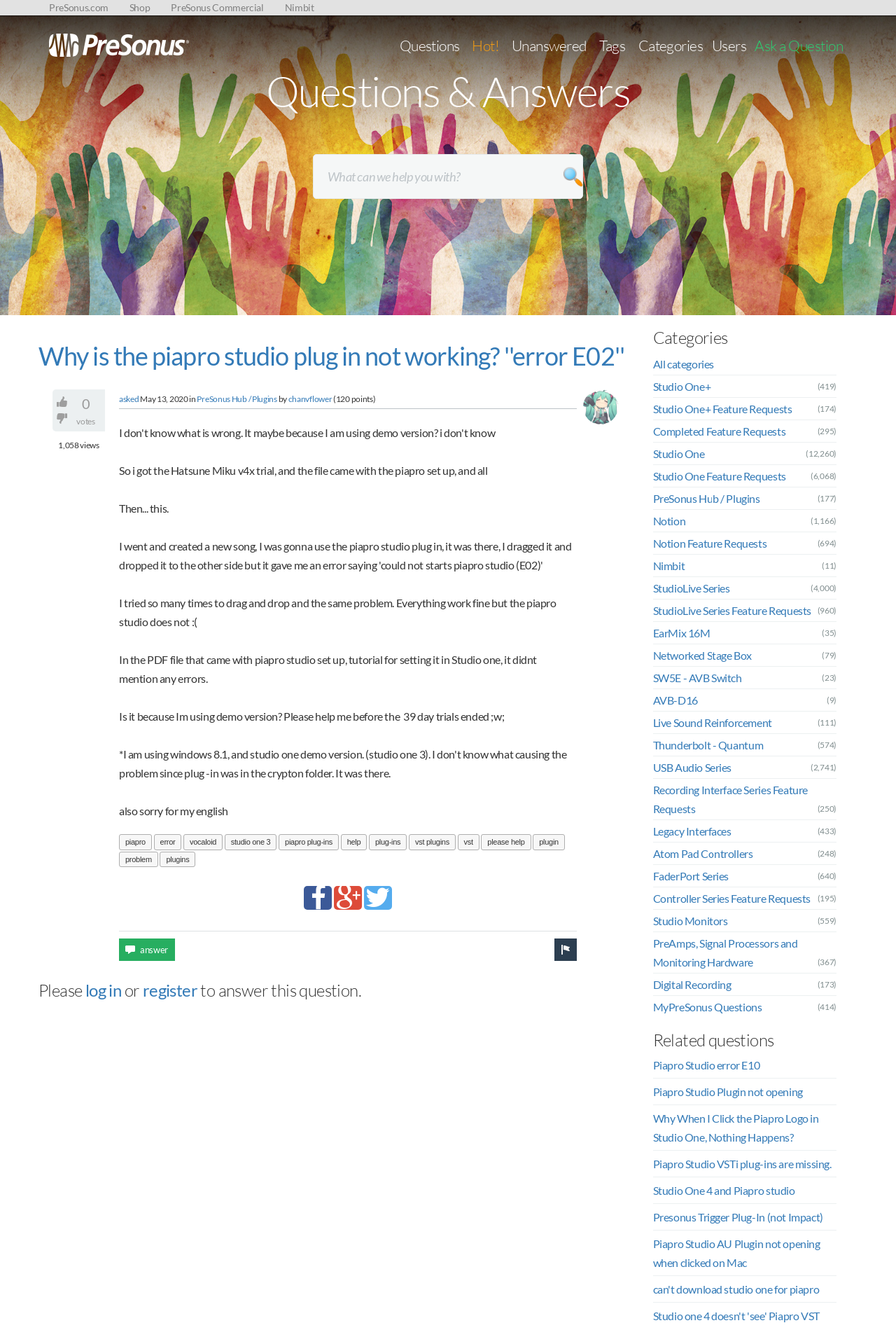Please locate the bounding box coordinates for the element that should be clicked to achieve the following instruction: "Flag the question". Ensure the coordinates are given as four float numbers between 0 and 1, i.e., [left, top, right, bottom].

[0.619, 0.706, 0.644, 0.722]